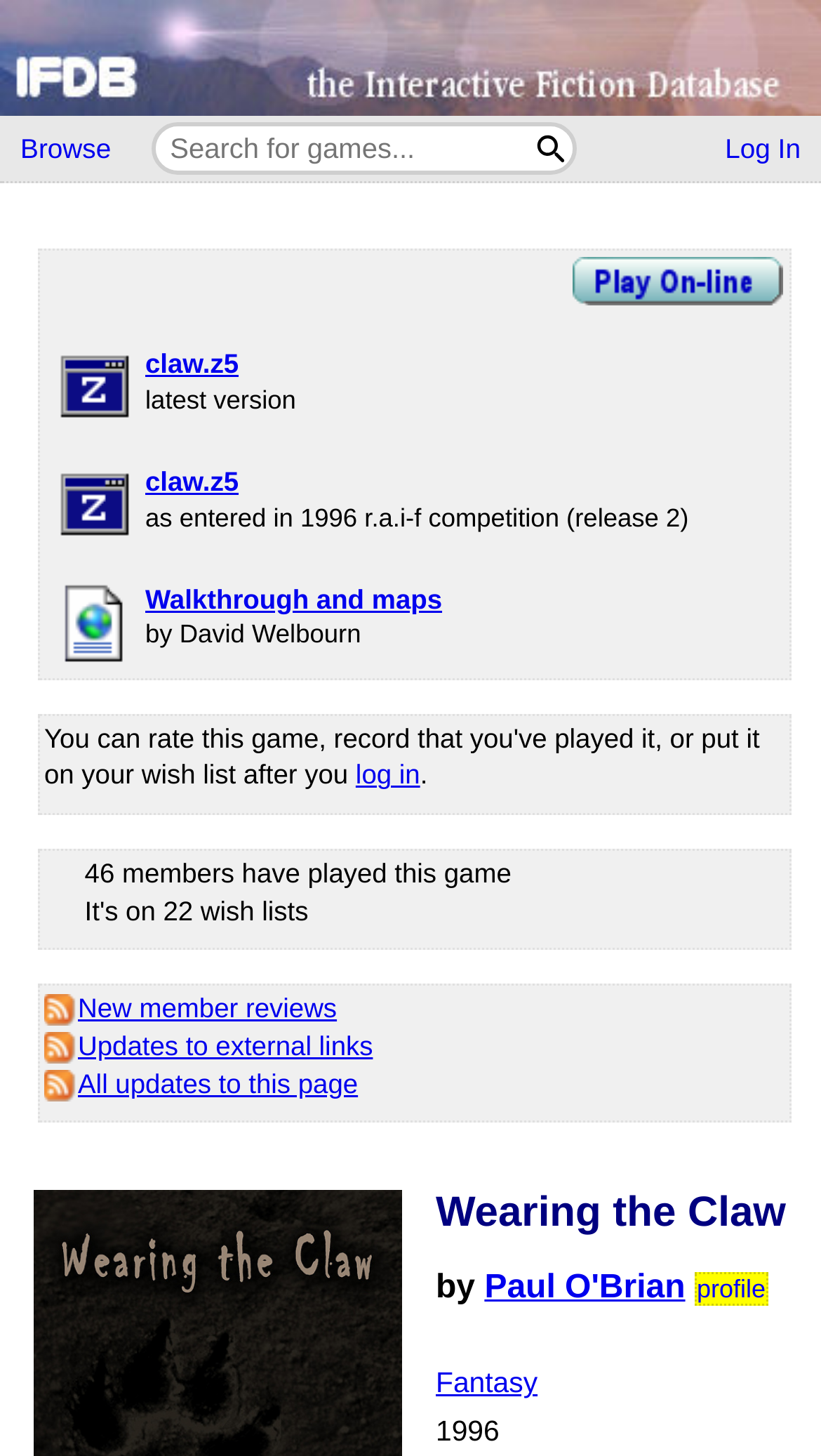Please identify the bounding box coordinates of the clickable area that will allow you to execute the instruction: "Click the Free Resources button".

None